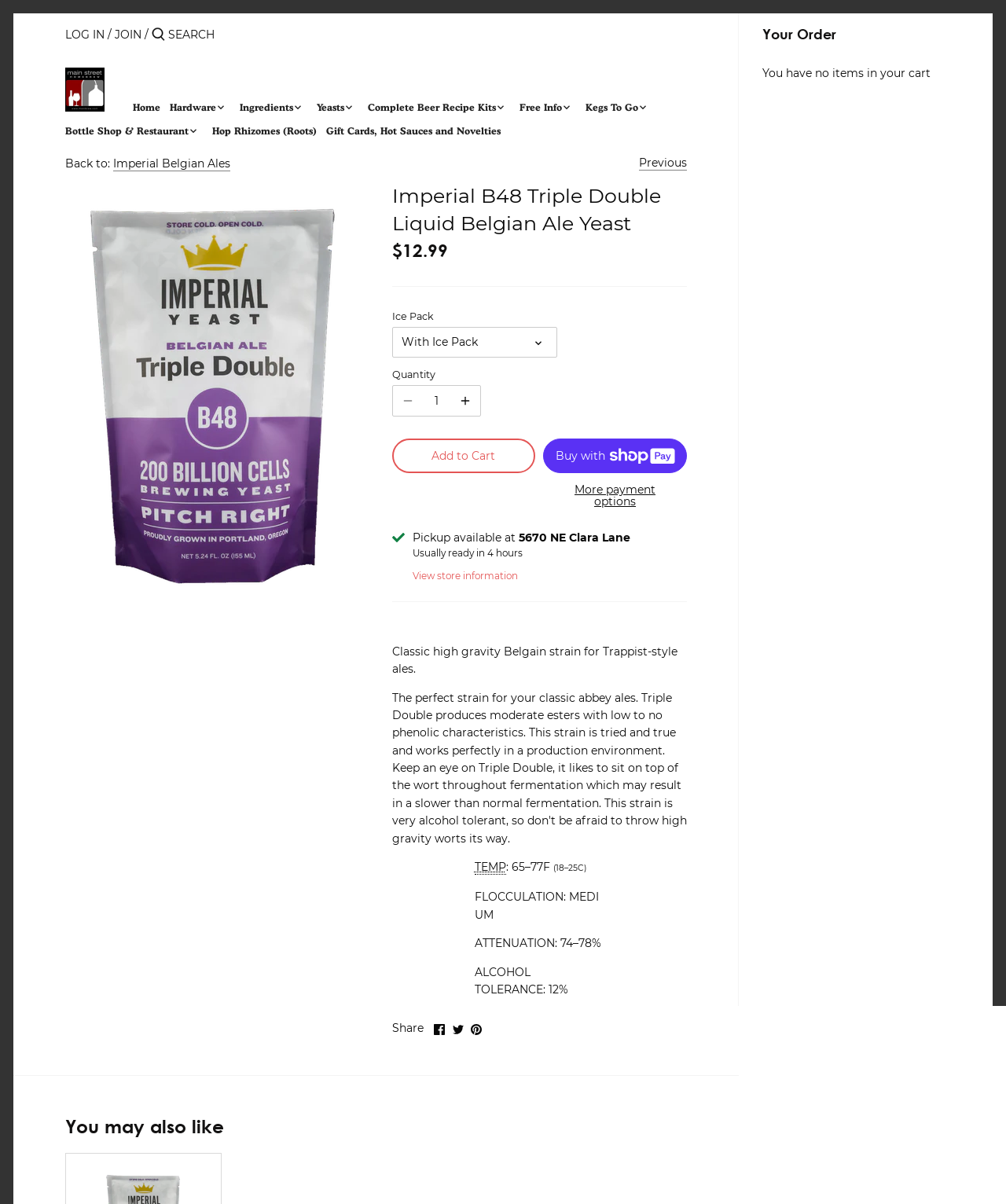Can you pinpoint the bounding box coordinates for the clickable element required for this instruction: "Leave a reply"? The coordinates should be four float numbers between 0 and 1, i.e., [left, top, right, bottom].

None